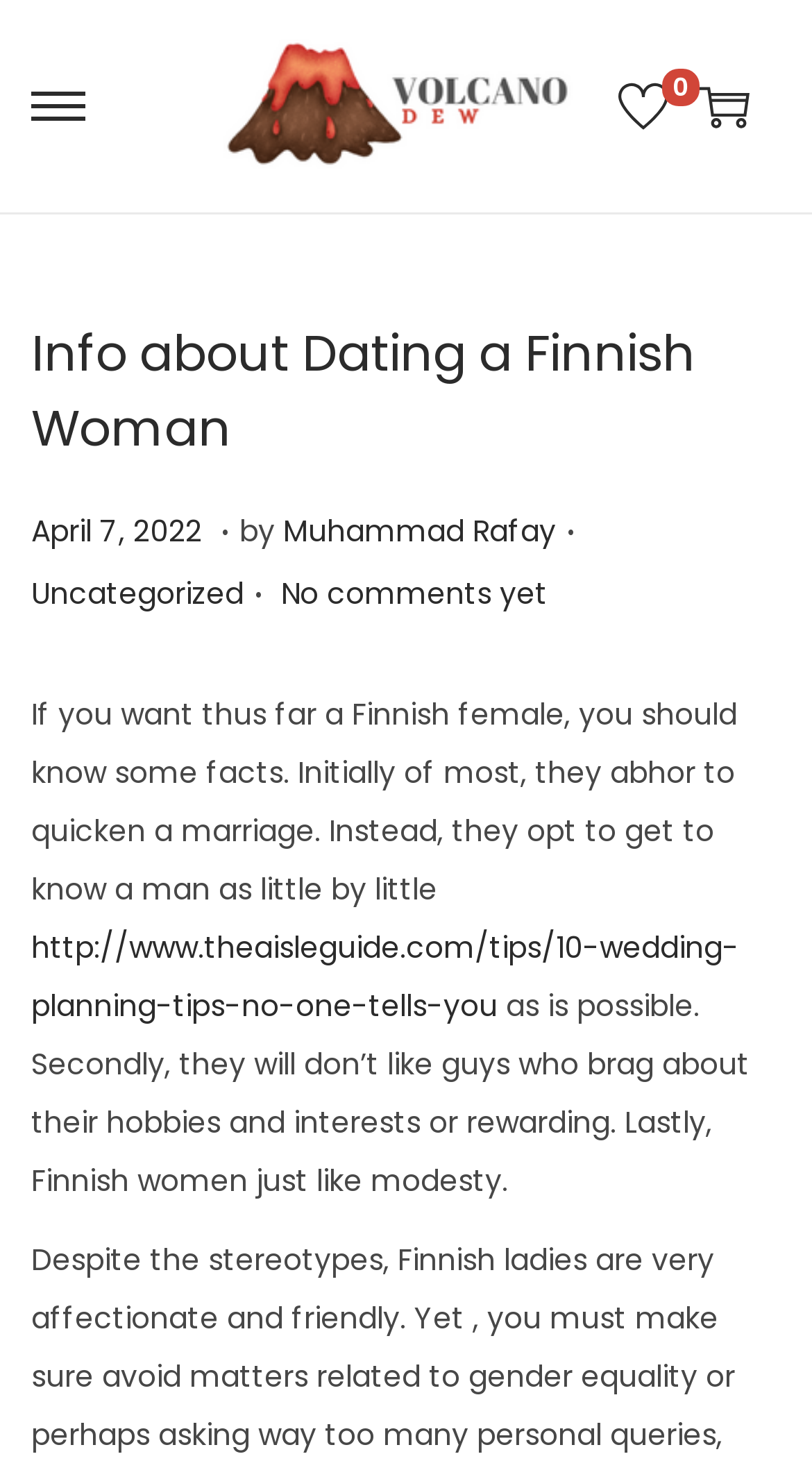Based on the element description "name="s" placeholder="Search products…"", predict the bounding box coordinates of the UI element.

[0.1, 0.463, 0.9, 0.548]